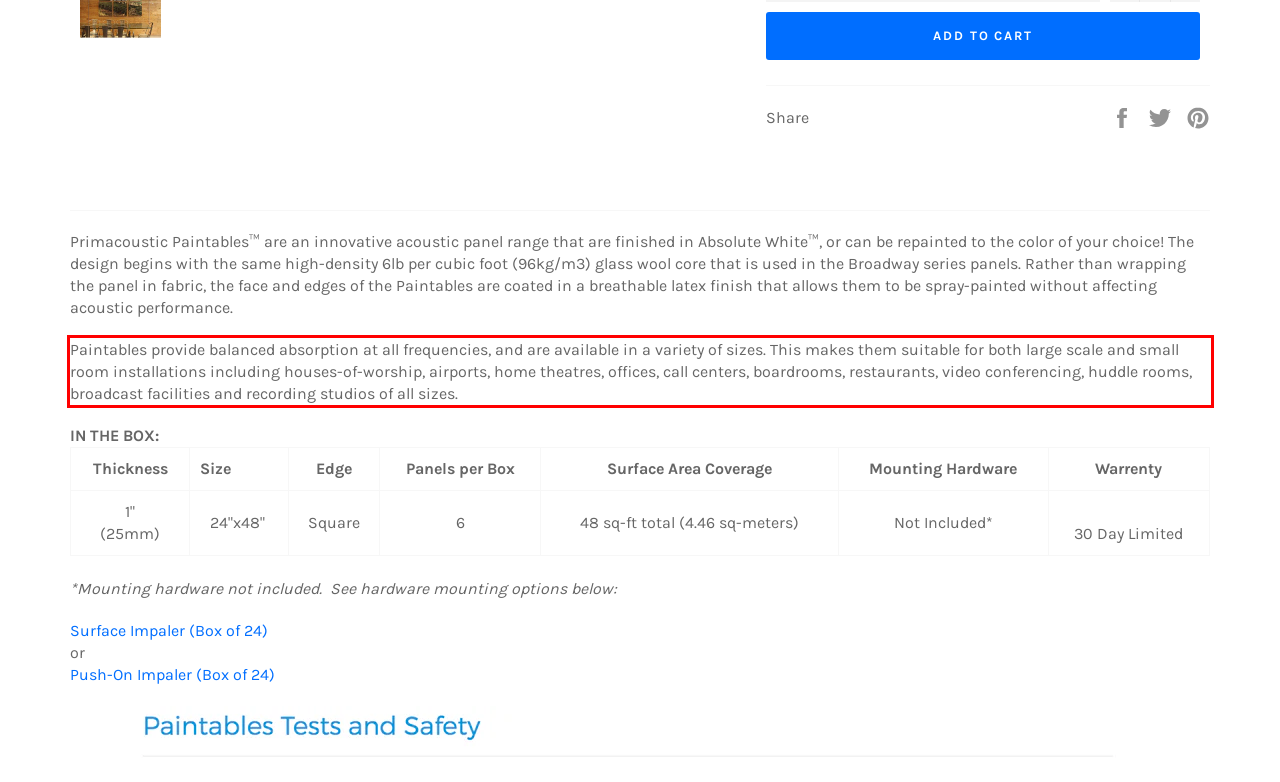Your task is to recognize and extract the text content from the UI element enclosed in the red bounding box on the webpage screenshot.

Paintables provide balanced absorption at all frequencies, and are available in a variety of sizes. This makes them suitable for both large scale and small room installations including houses-of-worship, airports, home theatres, offices, call centers, boardrooms, restaurants, video conferencing, huddle rooms, broadcast facilities and recording studios of all sizes.